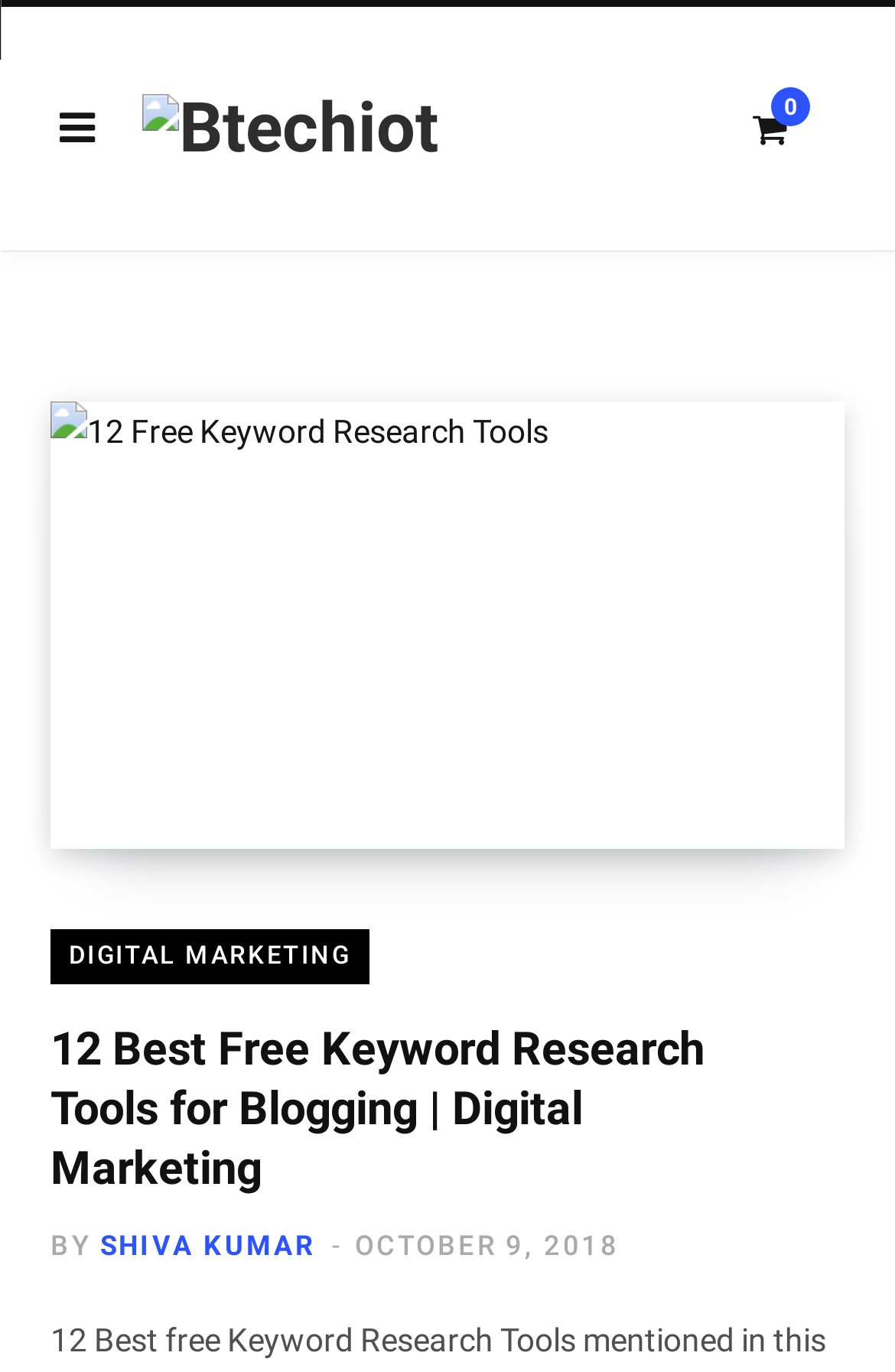Refer to the image and provide an in-depth answer to the question: 
When was the article published?

The publication date of the article is mentioned in the header section, where it says 'OCTOBER 9, 2018'. This indicates that the article was published on this date.